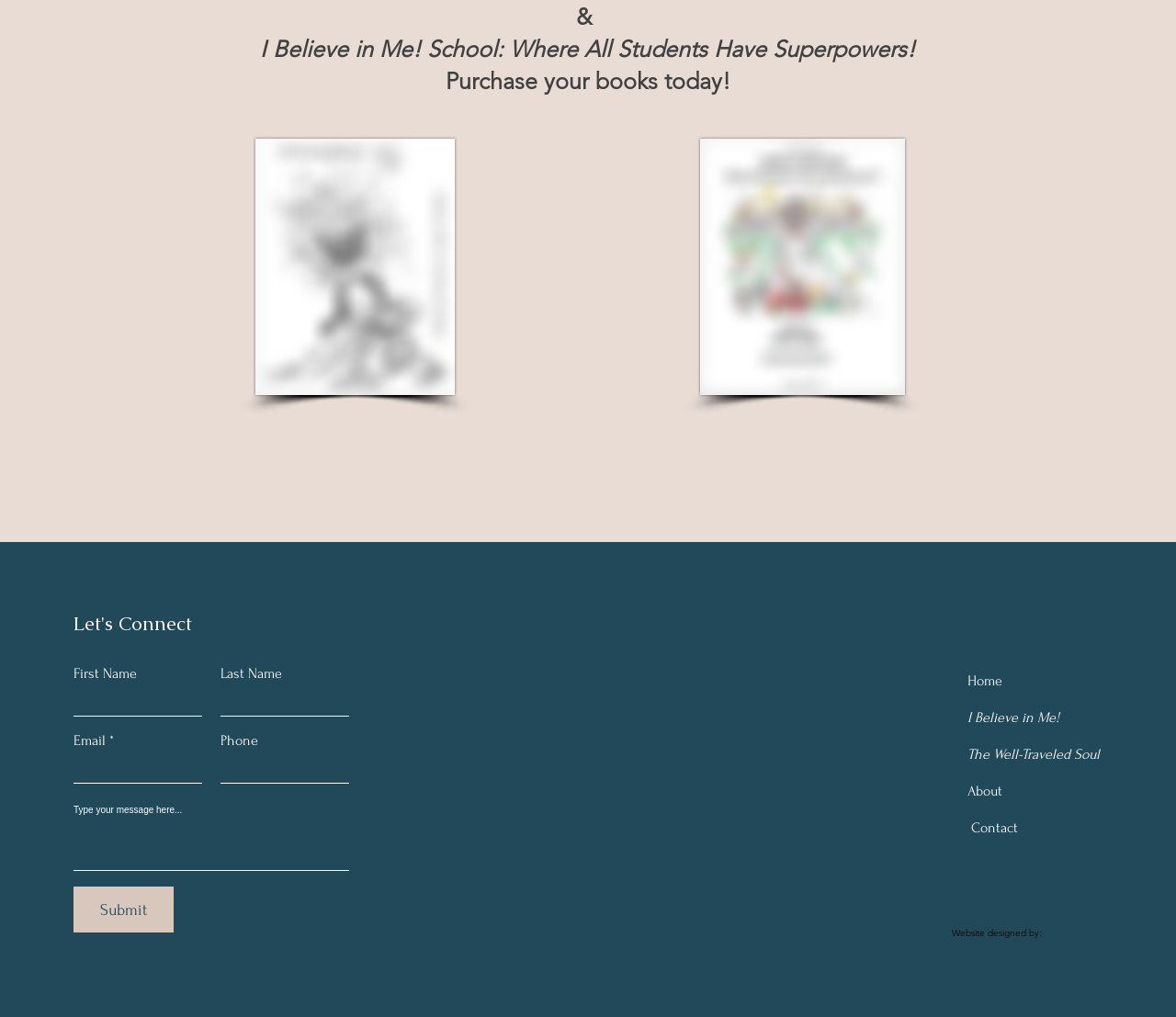Identify the bounding box coordinates of the element that should be clicked to fulfill this task: "Enter first name". The coordinates should be provided as four float numbers between 0 and 1, i.e., [left, top, right, bottom].

[0.062, 0.678, 0.172, 0.704]